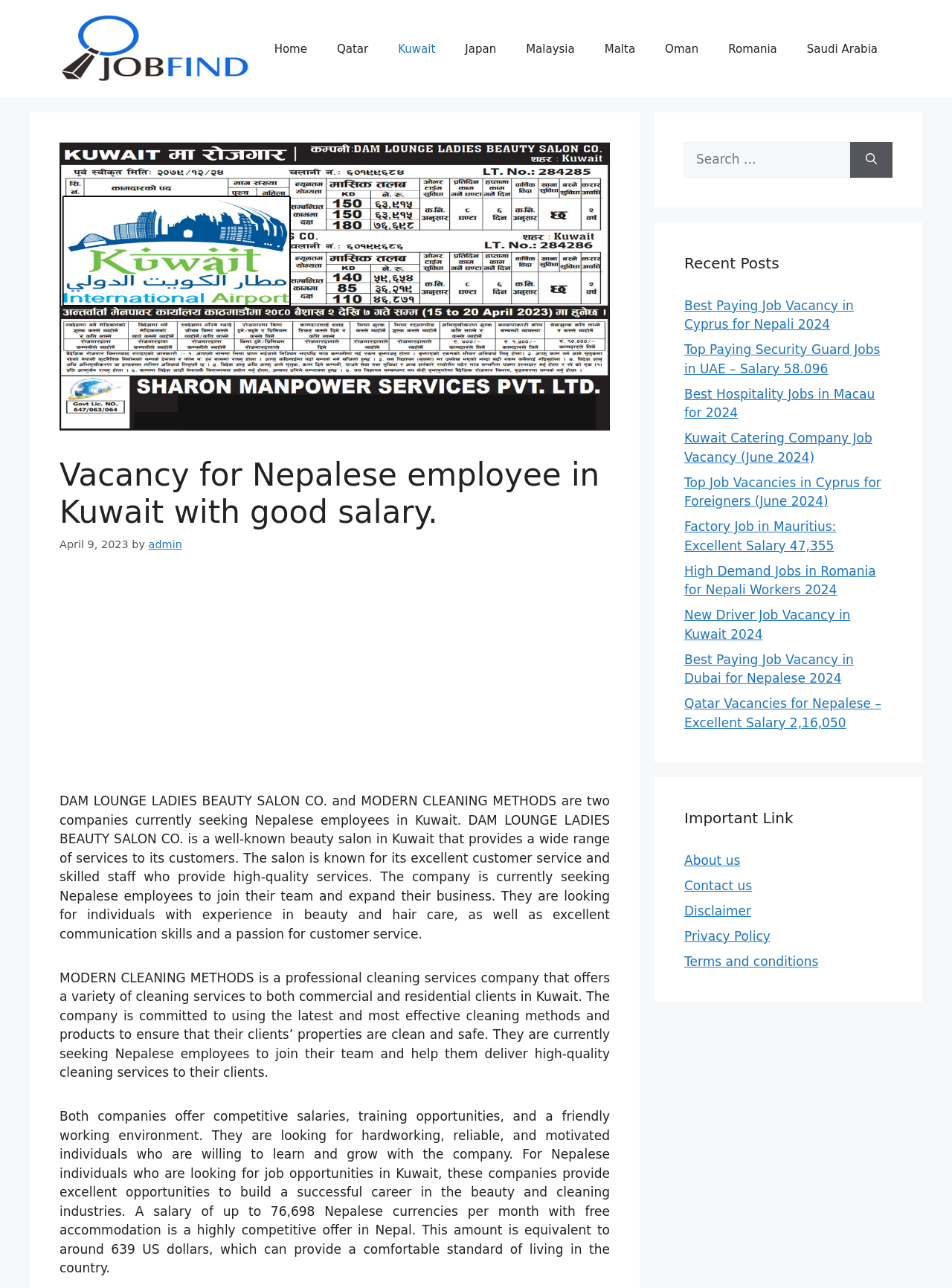Using the given description, provide the bounding box coordinates formatted as (top-left x, top-left y, bottom-right x, bottom-right y), with all values being floating point numbers between 0 and 1. Description: Romania

[0.749, 0.02, 0.832, 0.055]